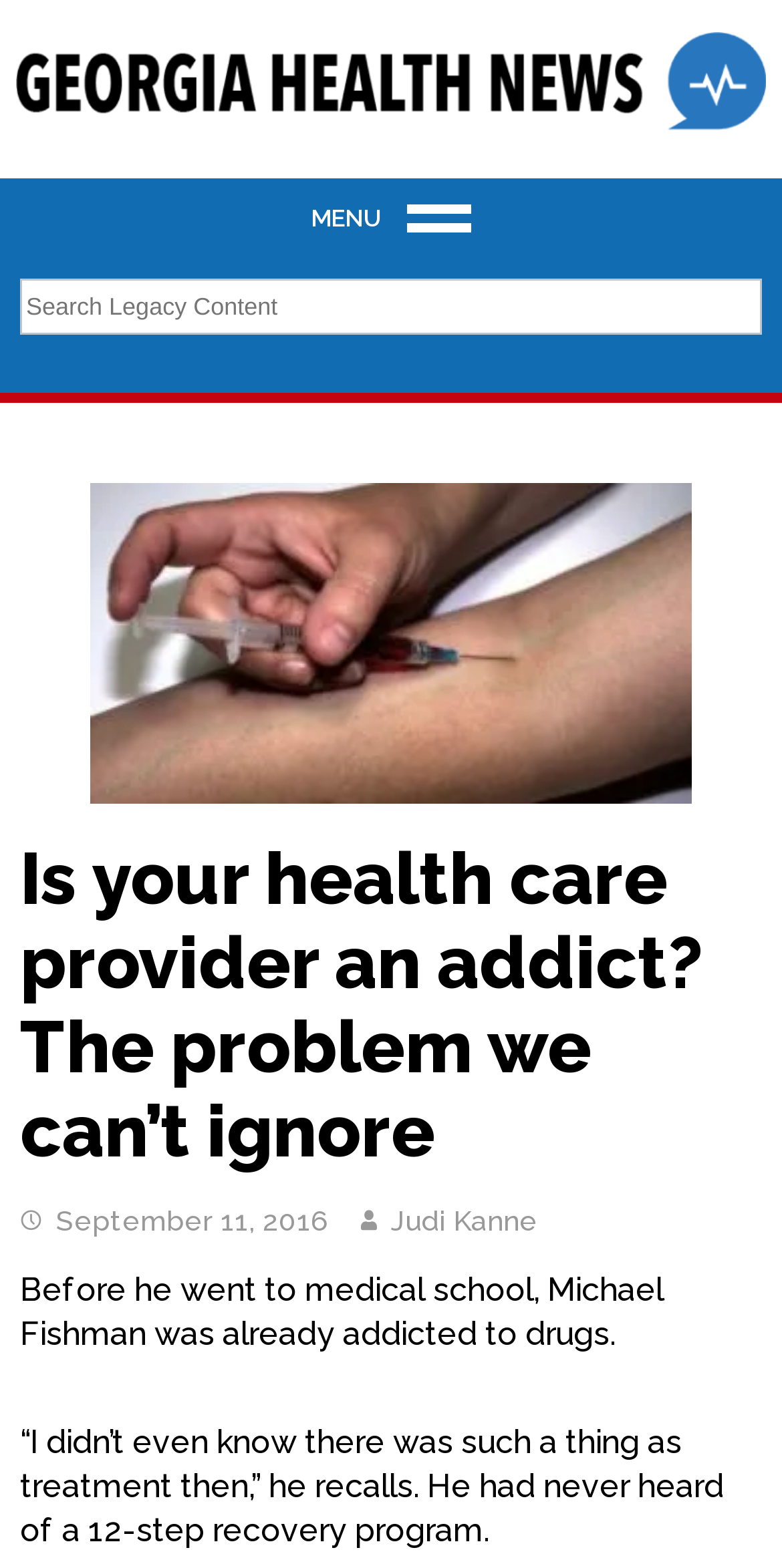What is the name of the news organization?
Refer to the screenshot and respond with a concise word or phrase.

Georgia Health News